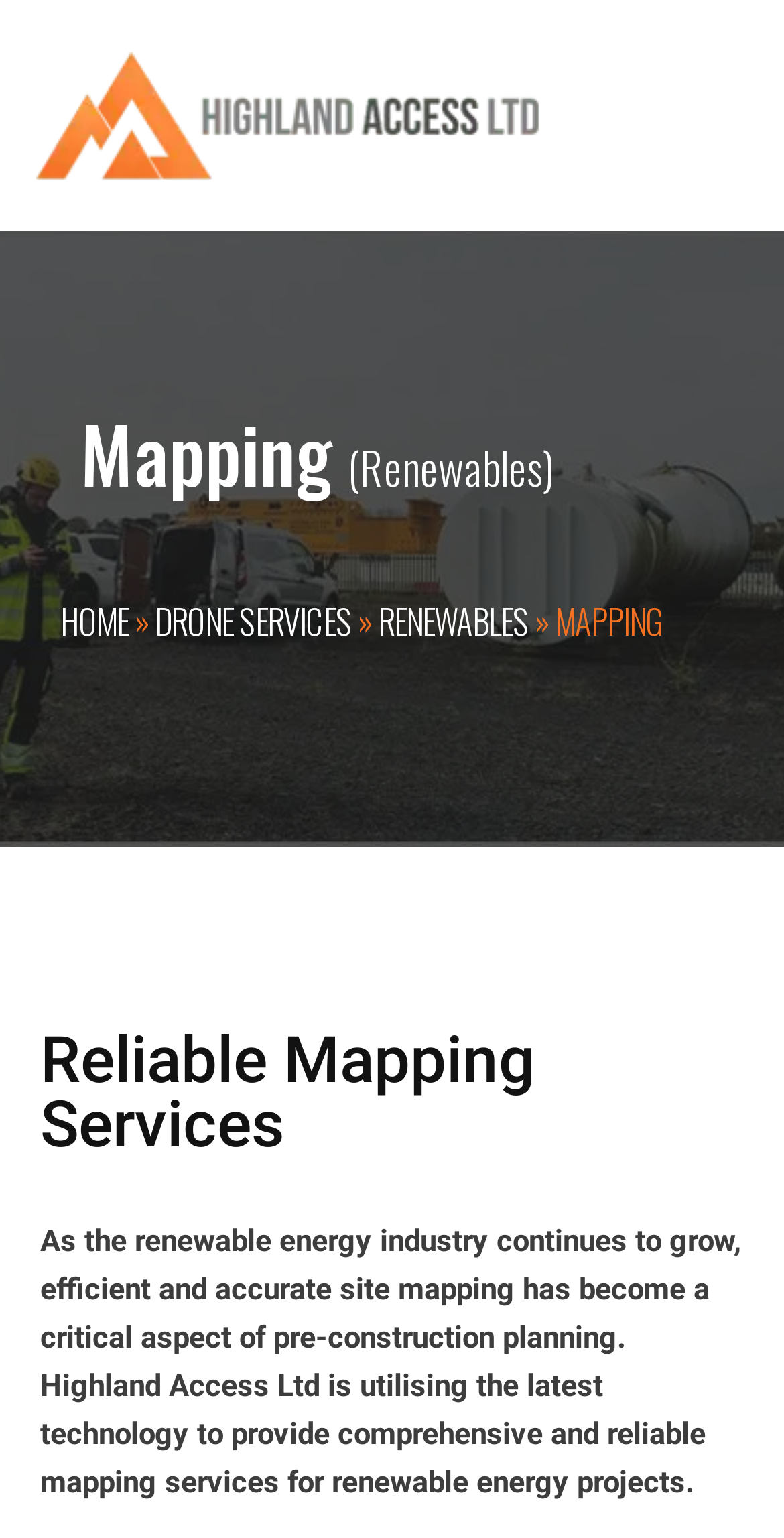How many menu items are there?
From the screenshot, supply a one-word or short-phrase answer.

4